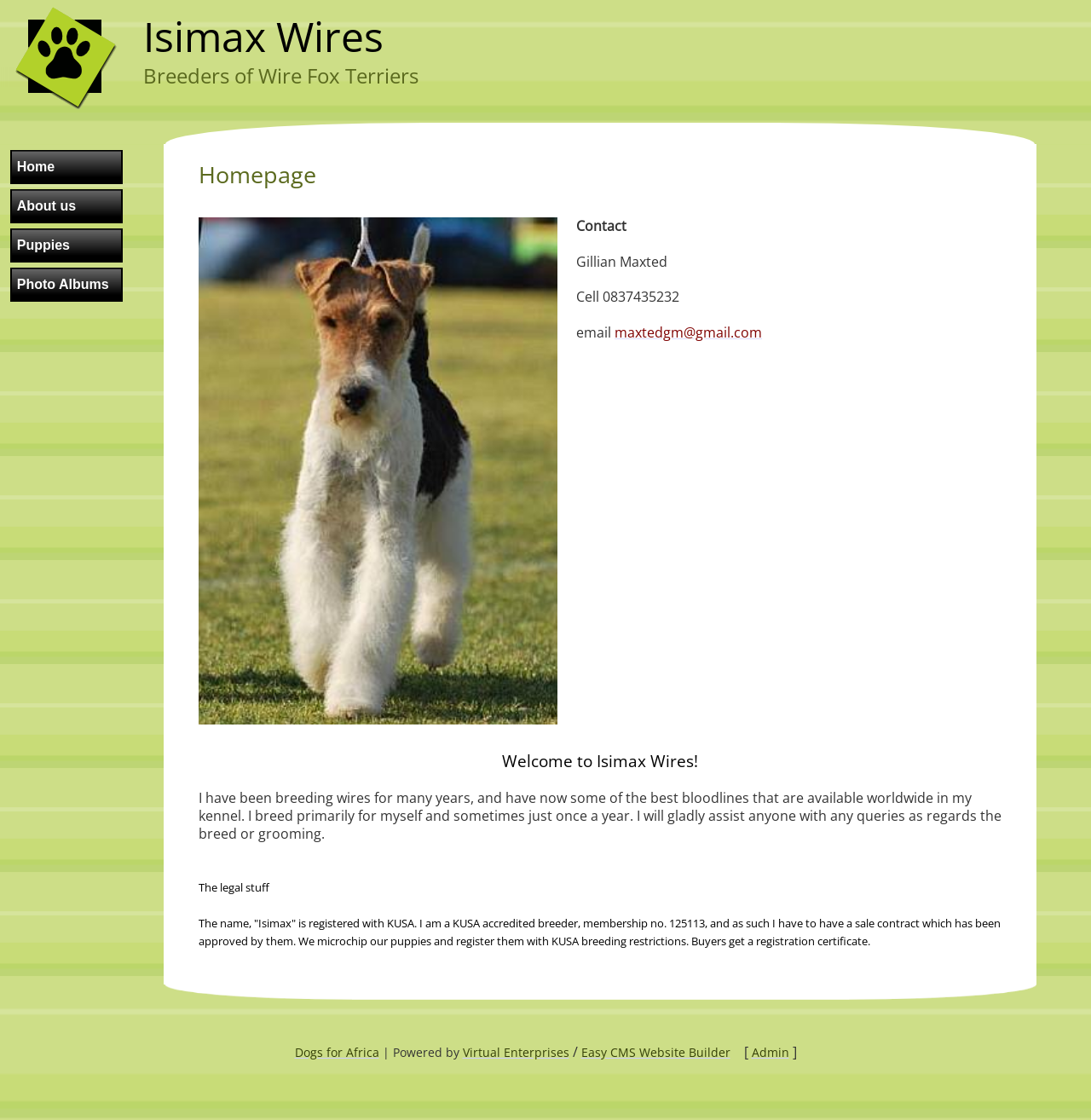What is the name of the breeder?
Provide a fully detailed and comprehensive answer to the question.

The name of the breeder can be found in the text 'Contact Gillian Maxted Cell 0837435232 email maxtedgm@gmail.com' which is located in the table cell with bounding box coordinates [0.528, 0.194, 0.874, 0.651].